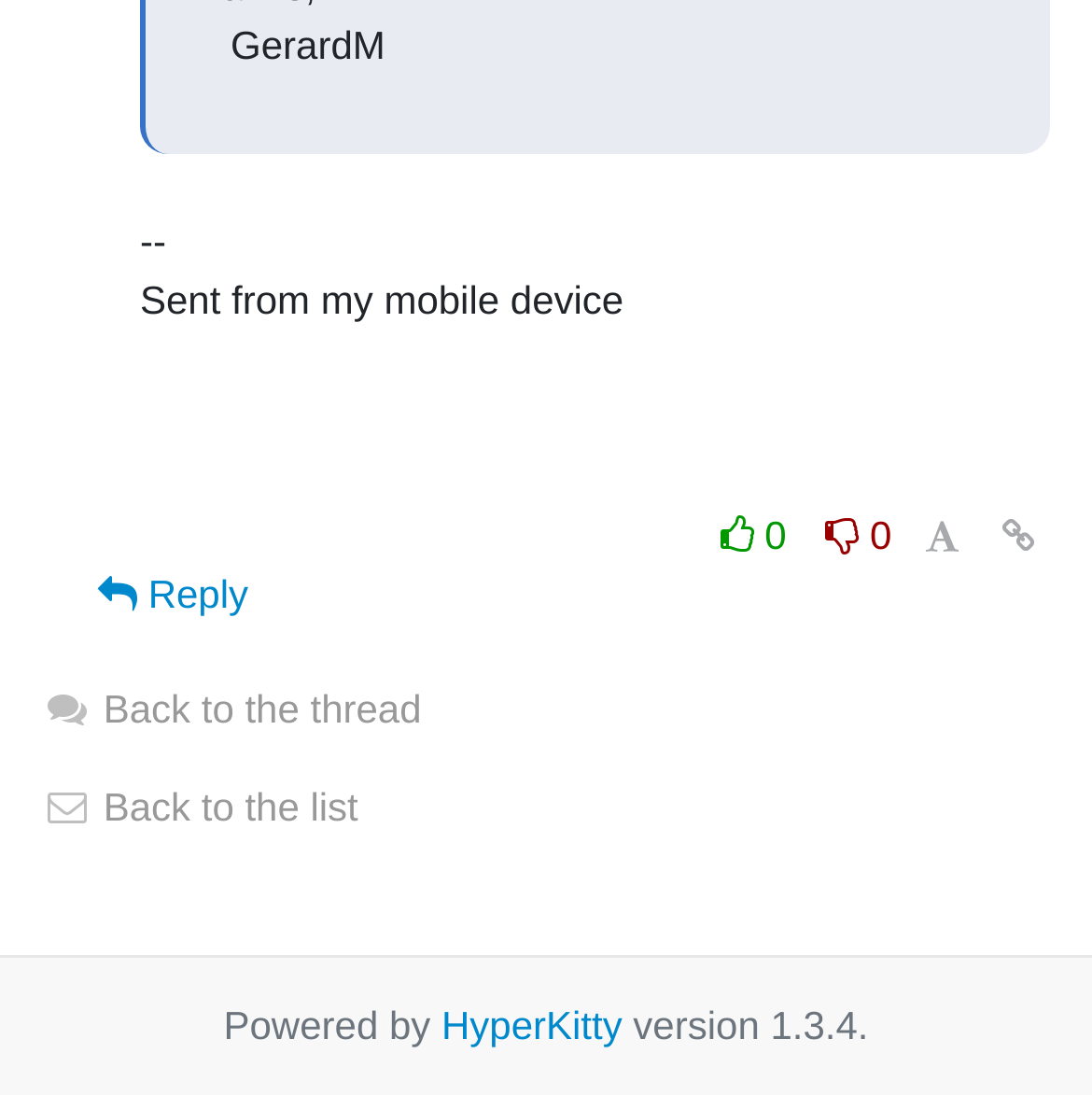With reference to the image, please provide a detailed answer to the following question: What is the name of the software powering the website?

The software powering the website is HyperKitty, which is indicated by the text 'Powered by HyperKitty' at the bottom of the page.